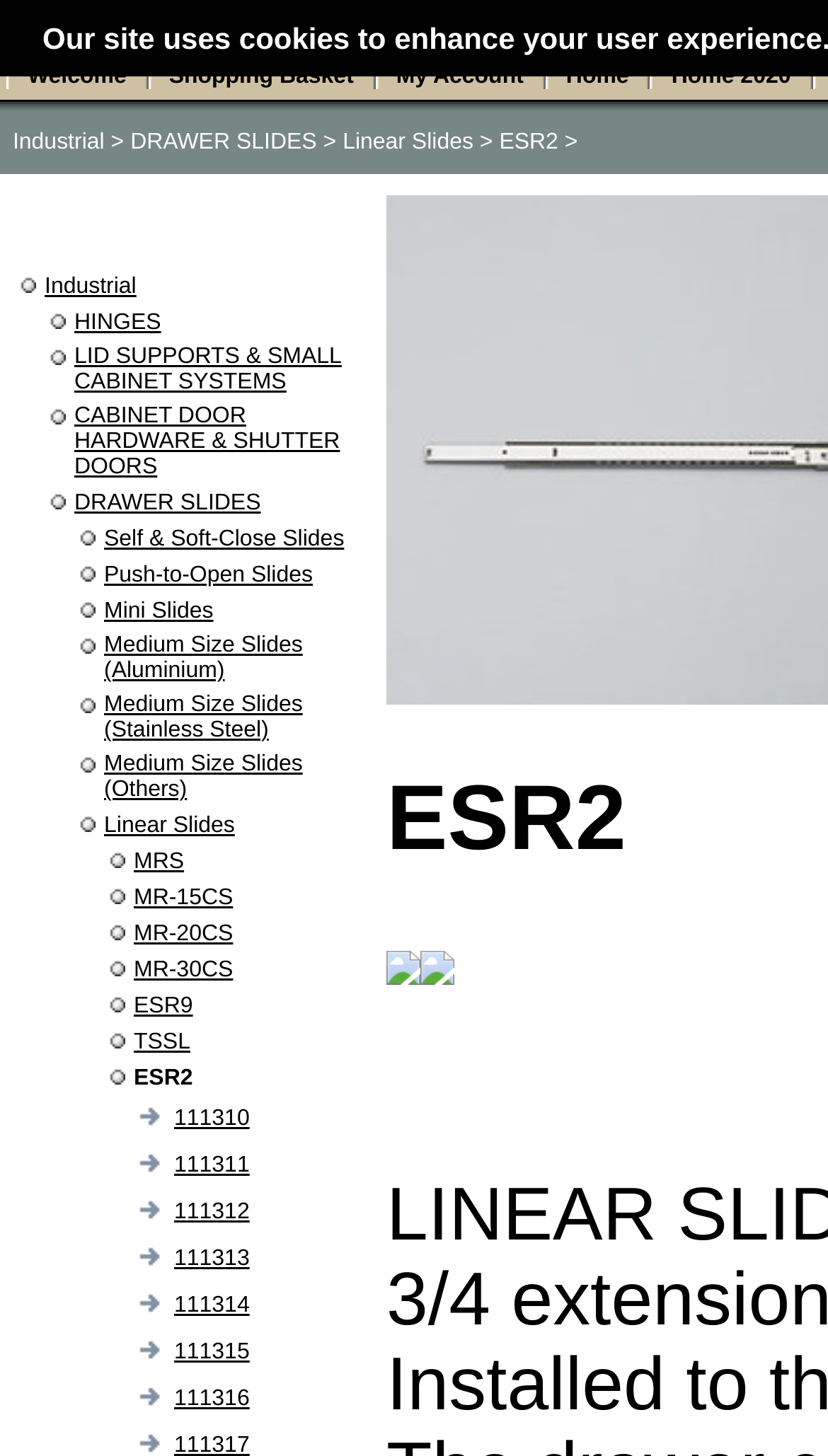Give a short answer using one word or phrase for the question:
What is the 'My Account' link for?

To access user account